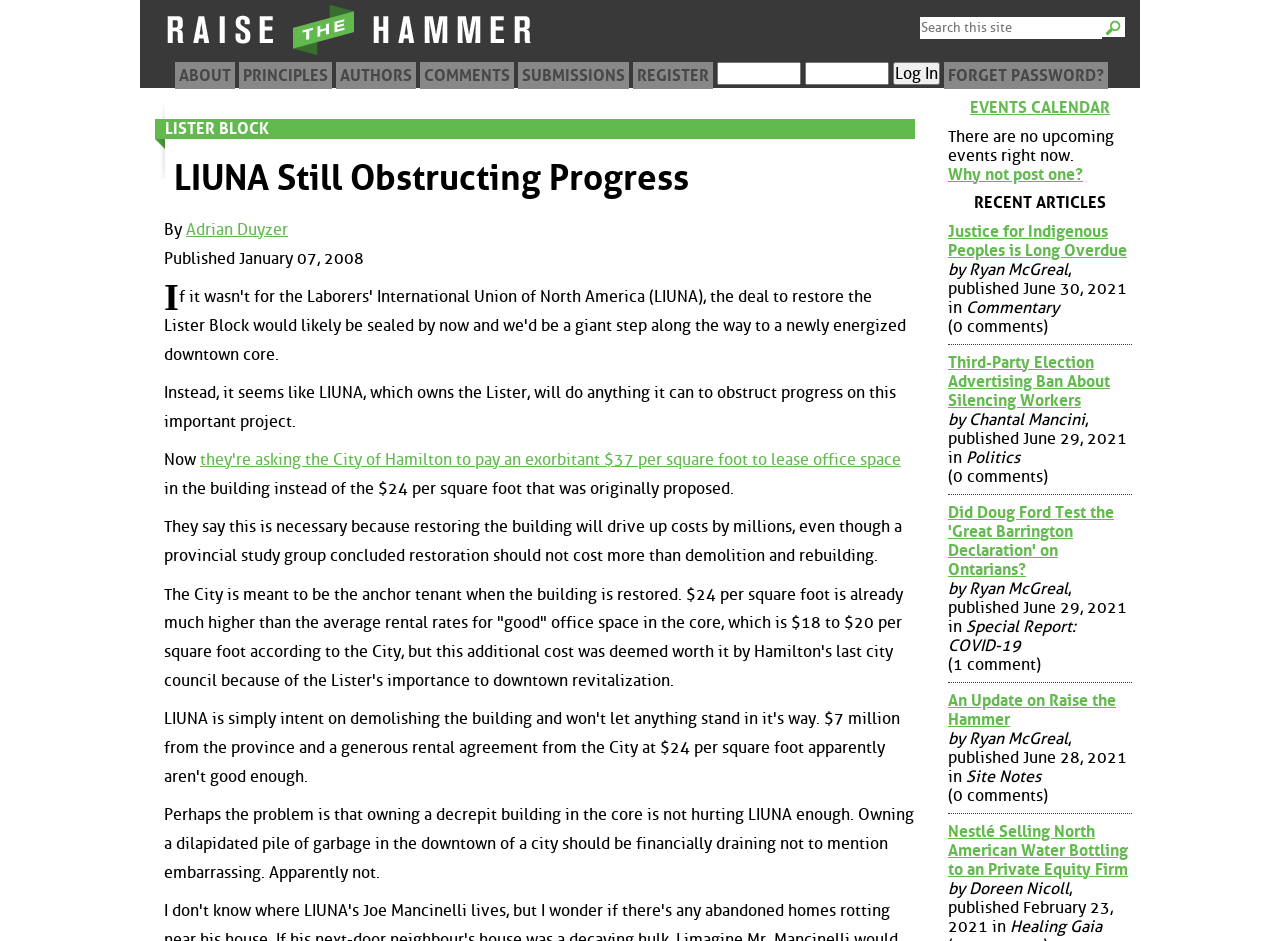Please identify the coordinates of the bounding box for the clickable region that will accomplish this instruction: "Read the article 'Justice for Indigenous Peoples is Long Overdue'".

[0.741, 0.236, 0.884, 0.276]